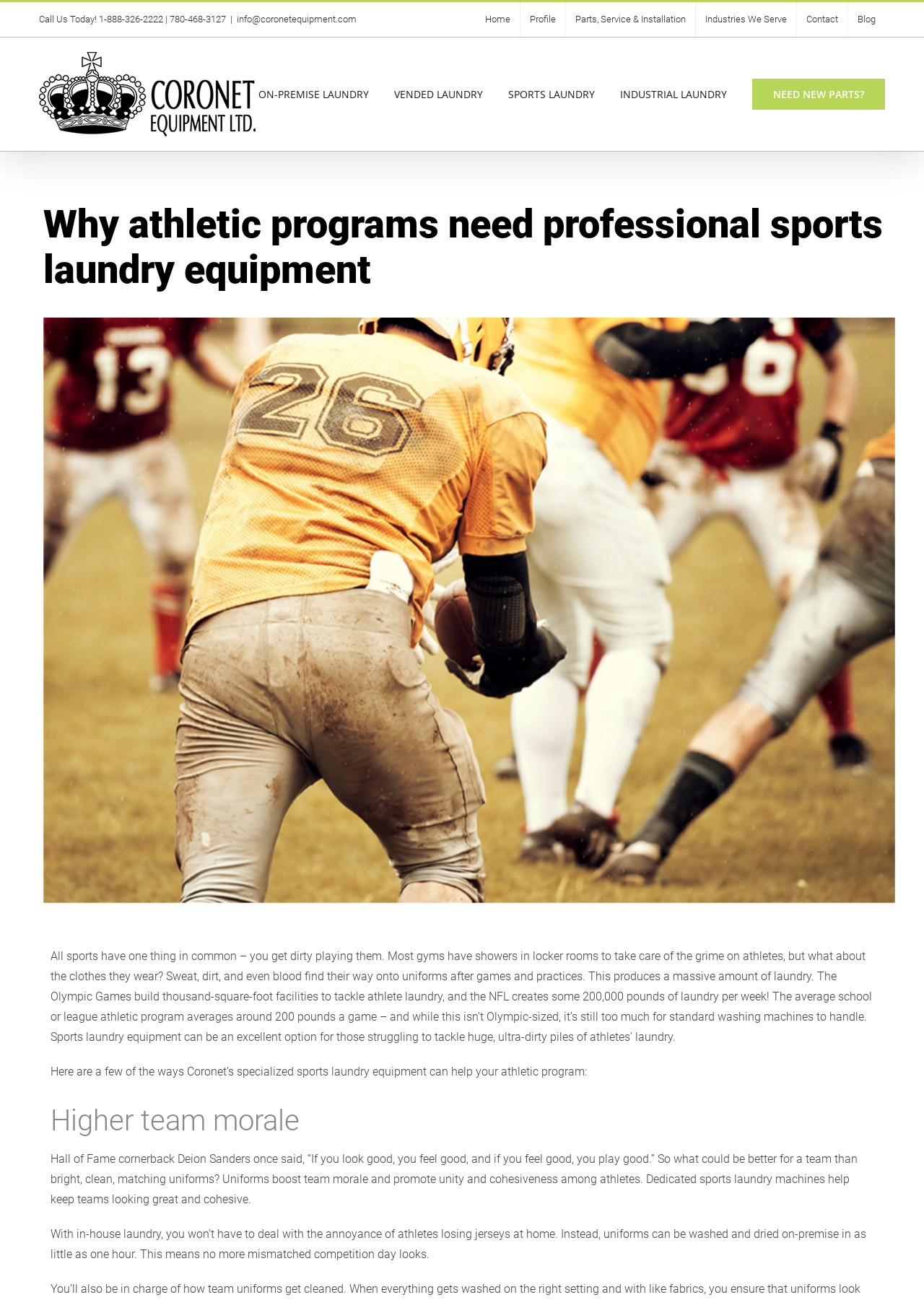Specify the bounding box coordinates of the area to click in order to follow the given instruction: "Contact us via email."

[0.257, 0.011, 0.386, 0.019]